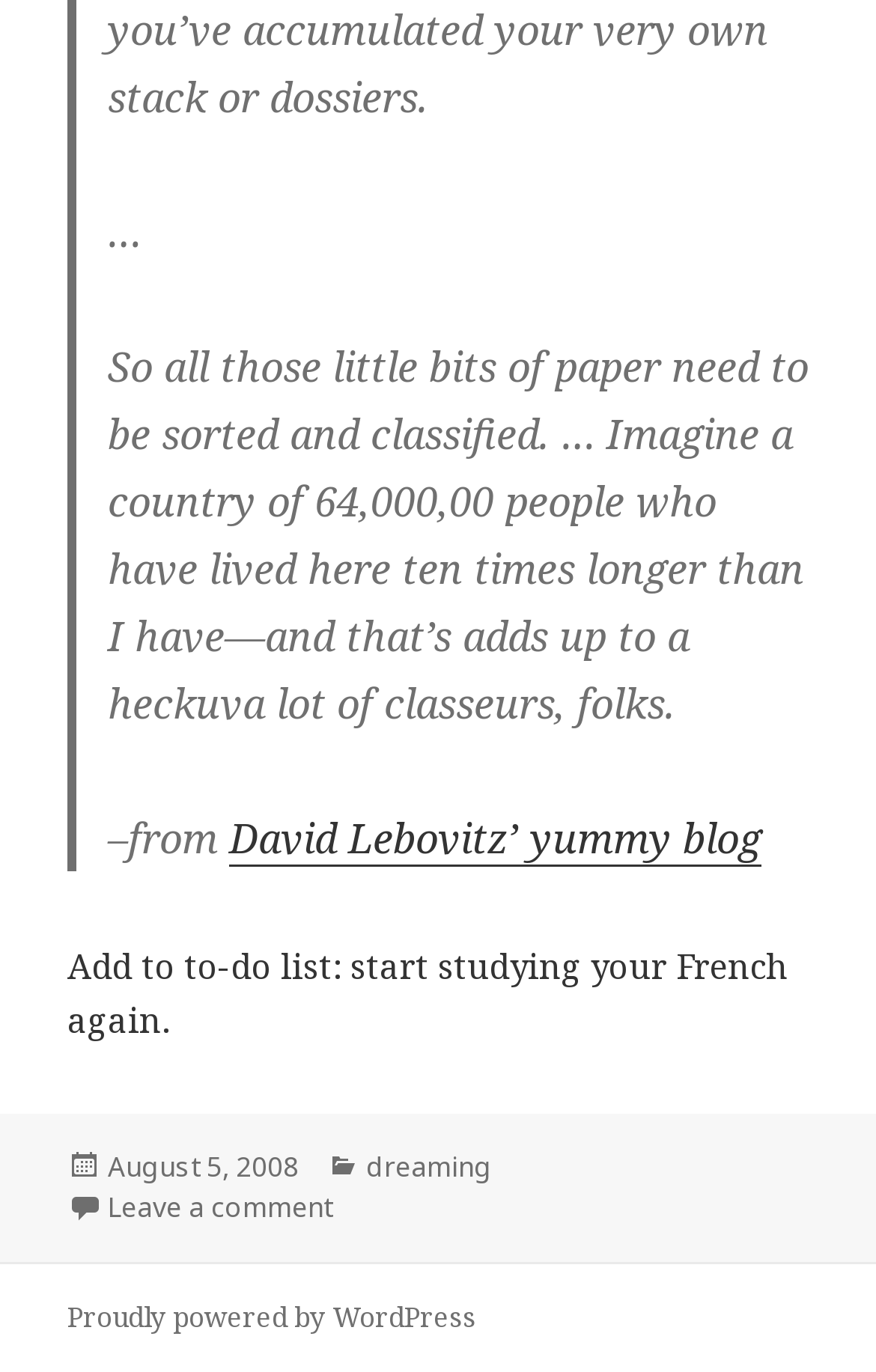Locate the bounding box for the described UI element: "Proudly powered by WordPress". Ensure the coordinates are four float numbers between 0 and 1, formatted as [left, top, right, bottom].

[0.077, 0.946, 0.544, 0.975]